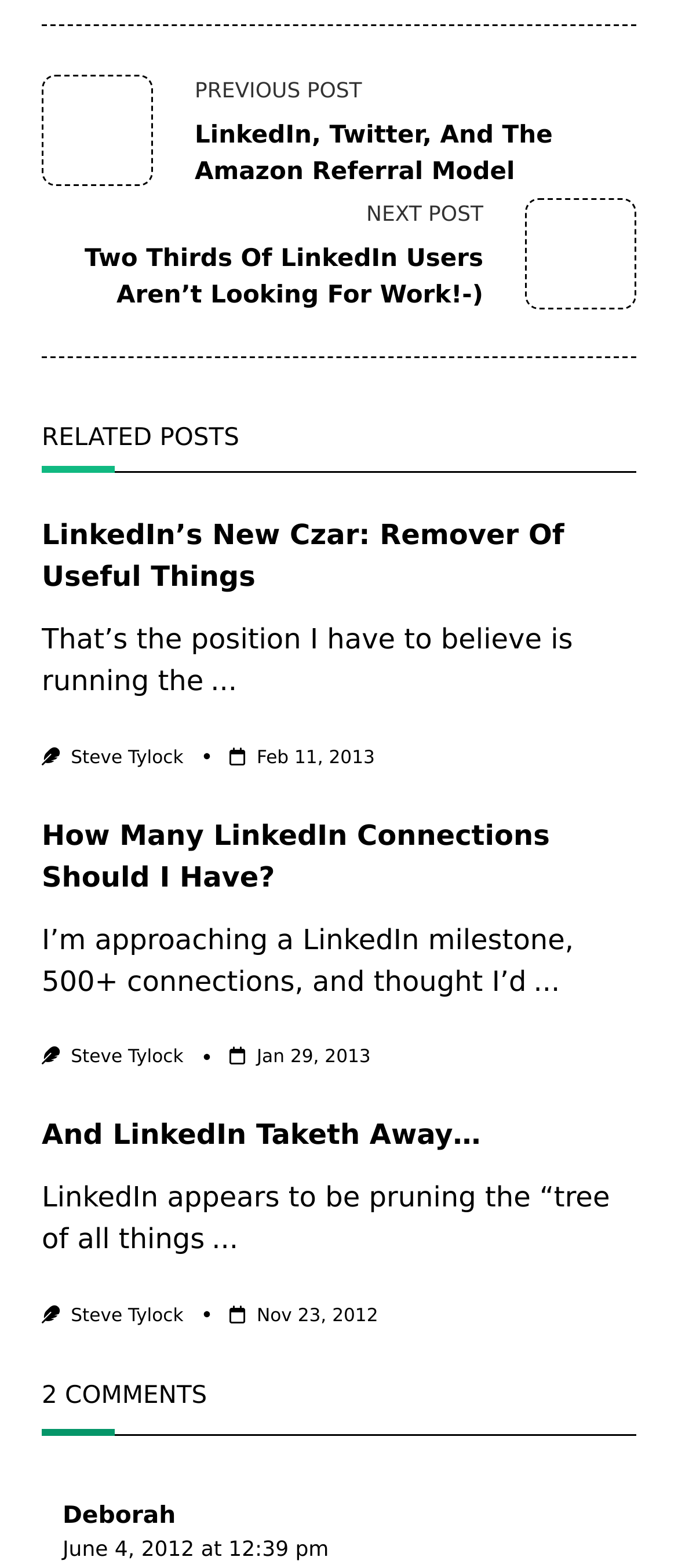Please specify the bounding box coordinates of the area that should be clicked to accomplish the following instruction: "Read the article 'LinkedIn’s New Czar: Remover Of Useful Things'". The coordinates should consist of four float numbers between 0 and 1, i.e., [left, top, right, bottom].

[0.062, 0.328, 0.938, 0.382]